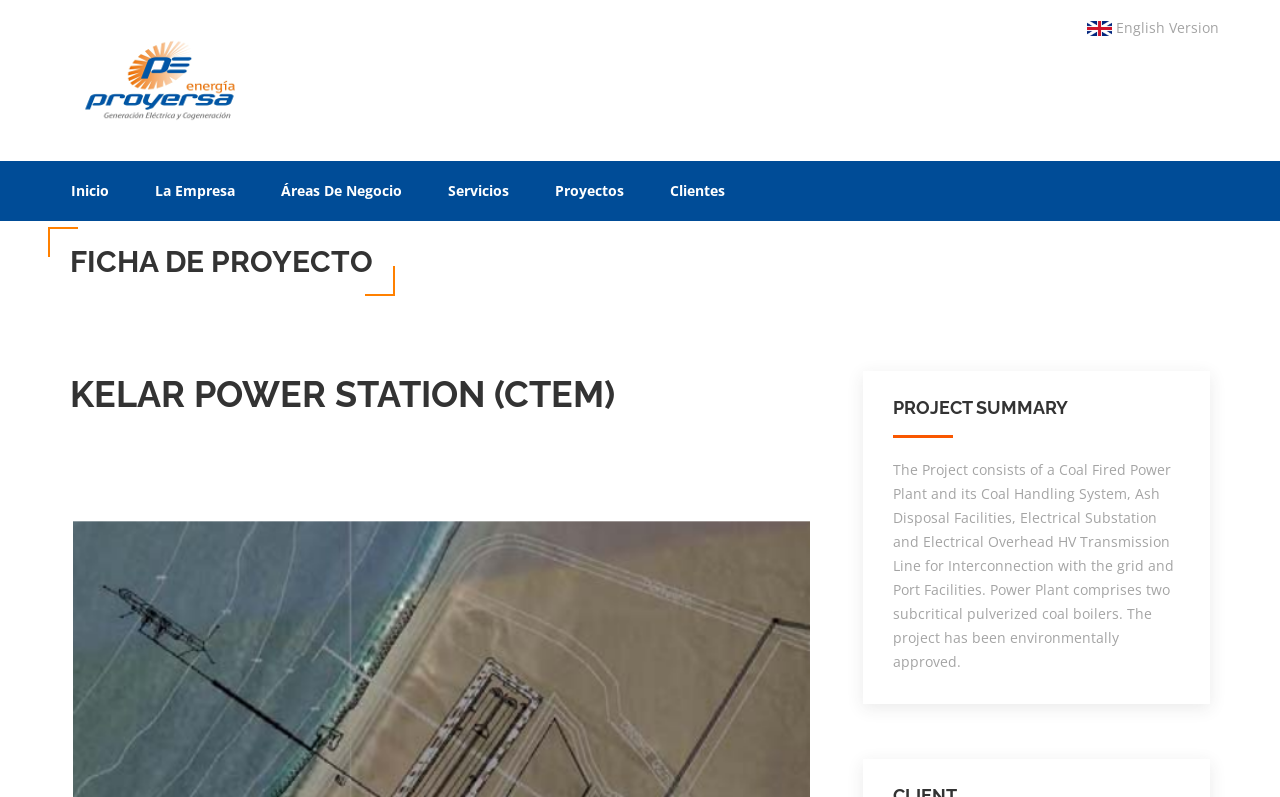Answer succinctly with a single word or phrase:
What is the environmental status of the project?

Environmentally approved